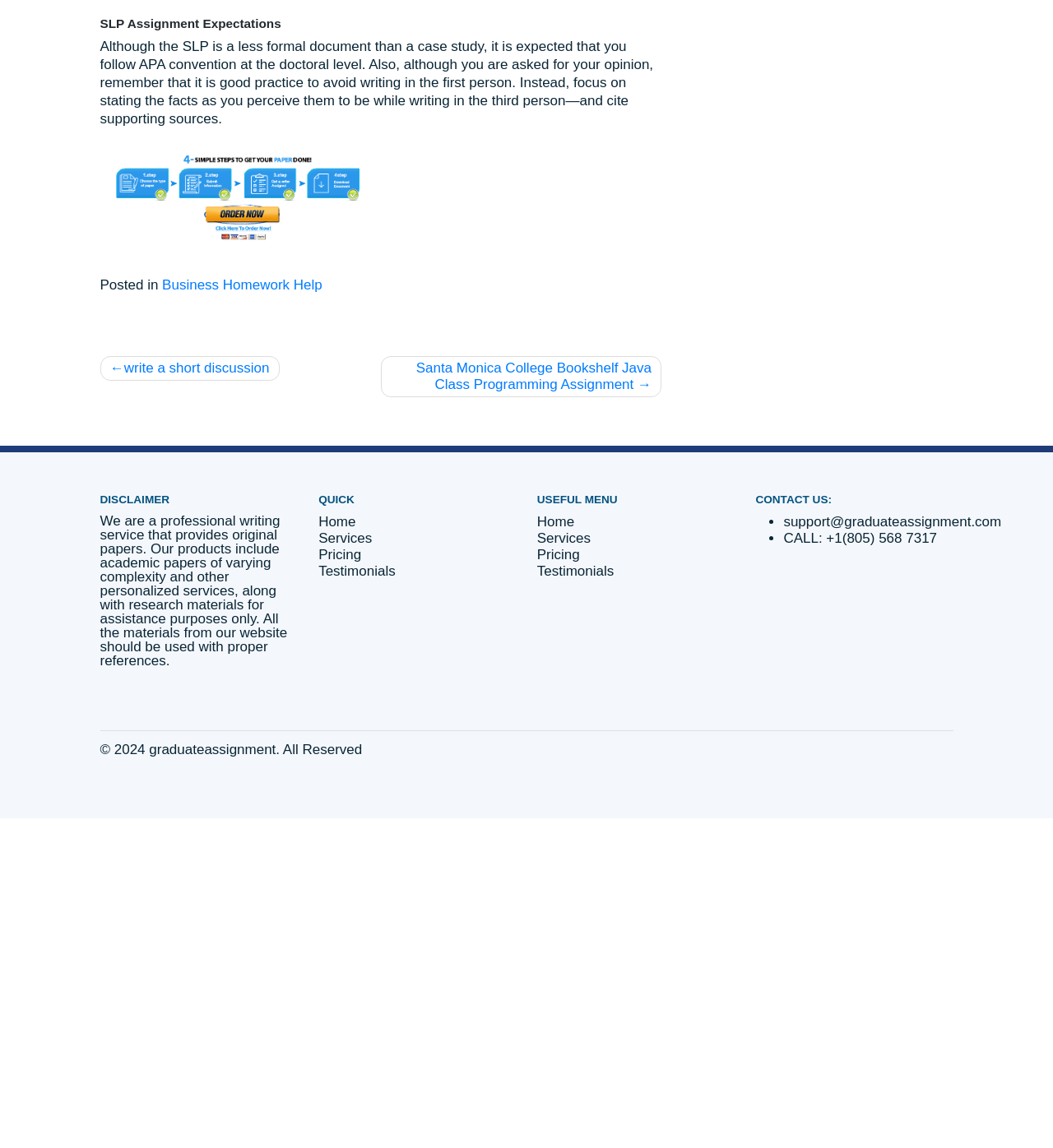Specify the bounding box coordinates of the element's area that should be clicked to execute the given instruction: "Click on 'Services'". The coordinates should be four float numbers between 0 and 1, i.e., [left, top, right, bottom].

[0.356, 0.705, 0.577, 0.722]